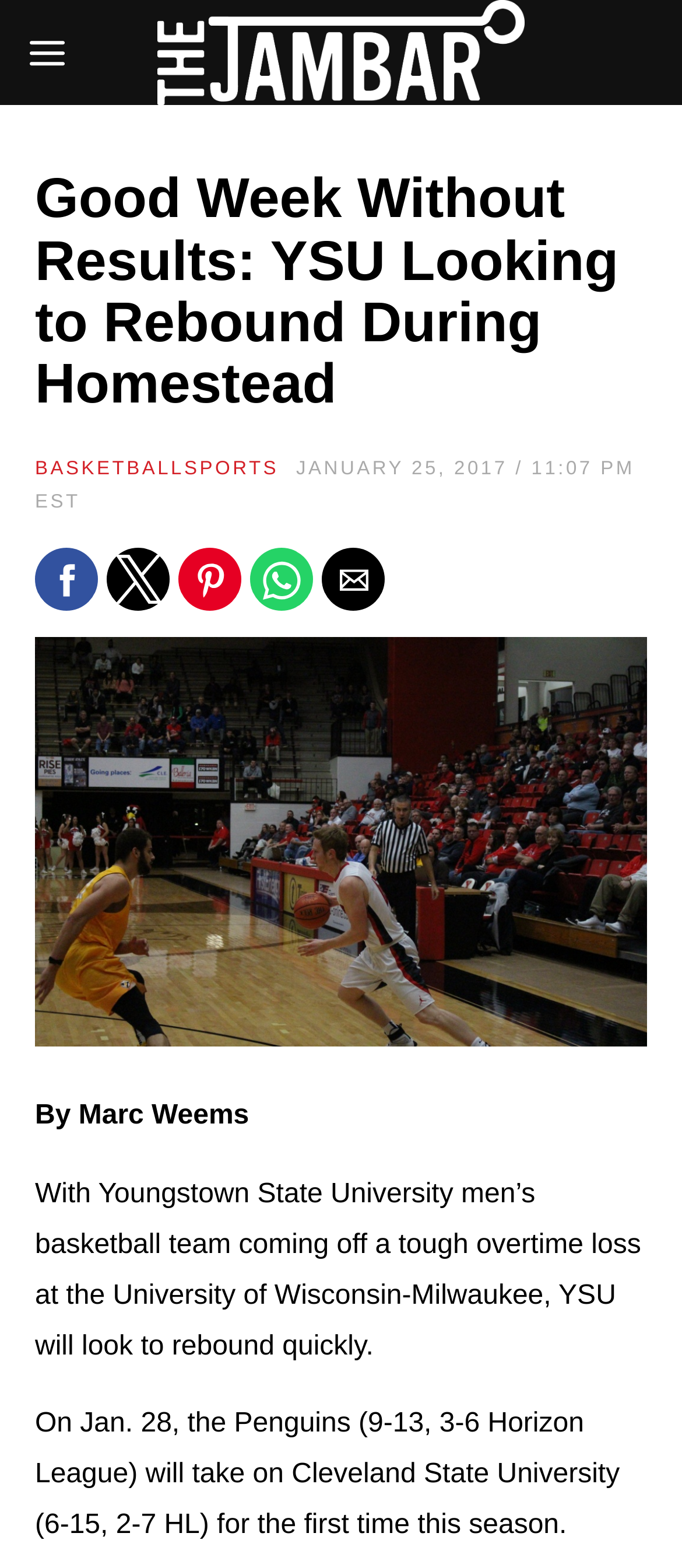Can you identify the bounding box coordinates of the clickable region needed to carry out this instruction: 'Check the date of the article'? The coordinates should be four float numbers within the range of 0 to 1, stated as [left, top, right, bottom].

[0.051, 0.292, 0.931, 0.327]